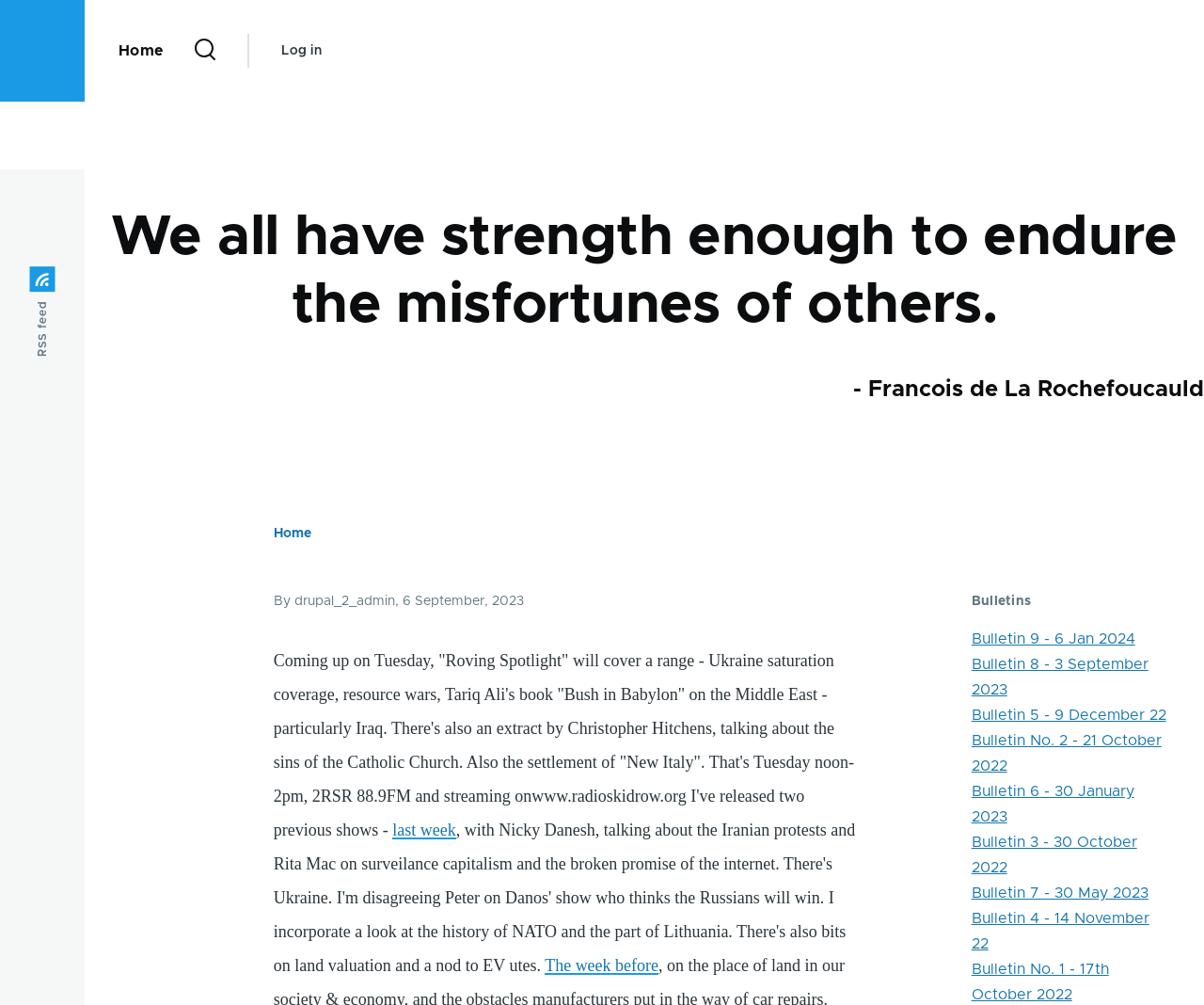Indicate the bounding box coordinates of the clickable region to achieve the following instruction: "Subscribe to the RSS feed."

[0.025, 0.265, 0.046, 0.355]